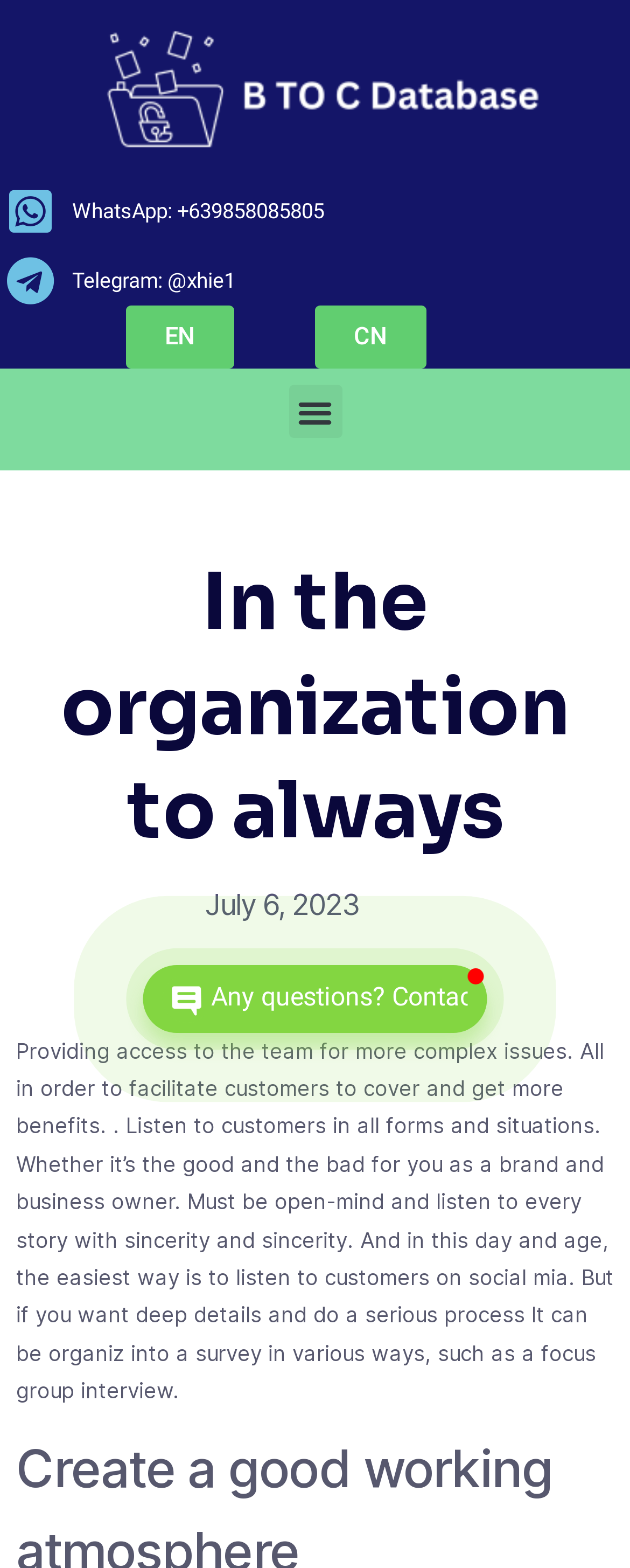Describe the webpage meticulously, covering all significant aspects.

The webpage appears to be a business or brand's online presence, with a focus on customer interaction and feedback. At the top-left corner, there is a prominent link to "B TO C Database" accompanied by an image, which suggests that this database is a key aspect of the brand's offerings.

Below the "B TO C Database" link, there is a heading that reads "Chat in telegram and Whatsapp" with corresponding contact information provided in a static text element. A "CHAT" link is positioned nearby, likely allowing users to initiate a conversation.

On the top-right side, there are language options, with links to switch between "EN" and "CN". A "Menu Toggle" button is also present, which, when expanded, reveals a header section containing a heading that reads "In the organization to always" and a link to a specific date, "July 6, 2023".

The main content of the webpage is a block of text that discusses the importance of listening to customers, providing access to the team for complex issues, and facilitating customer benefits. The text also touches on the idea of using social media and surveys to gather customer feedback.

At the bottom of the page, there is a static text element that reads "Any questions? Contact Us", and a button with an "×" symbol, likely used to close a chat window or similar functionality. Additionally, there are separate links to WhatsApp and Telegram, allowing users to initiate conversations through these platforms.